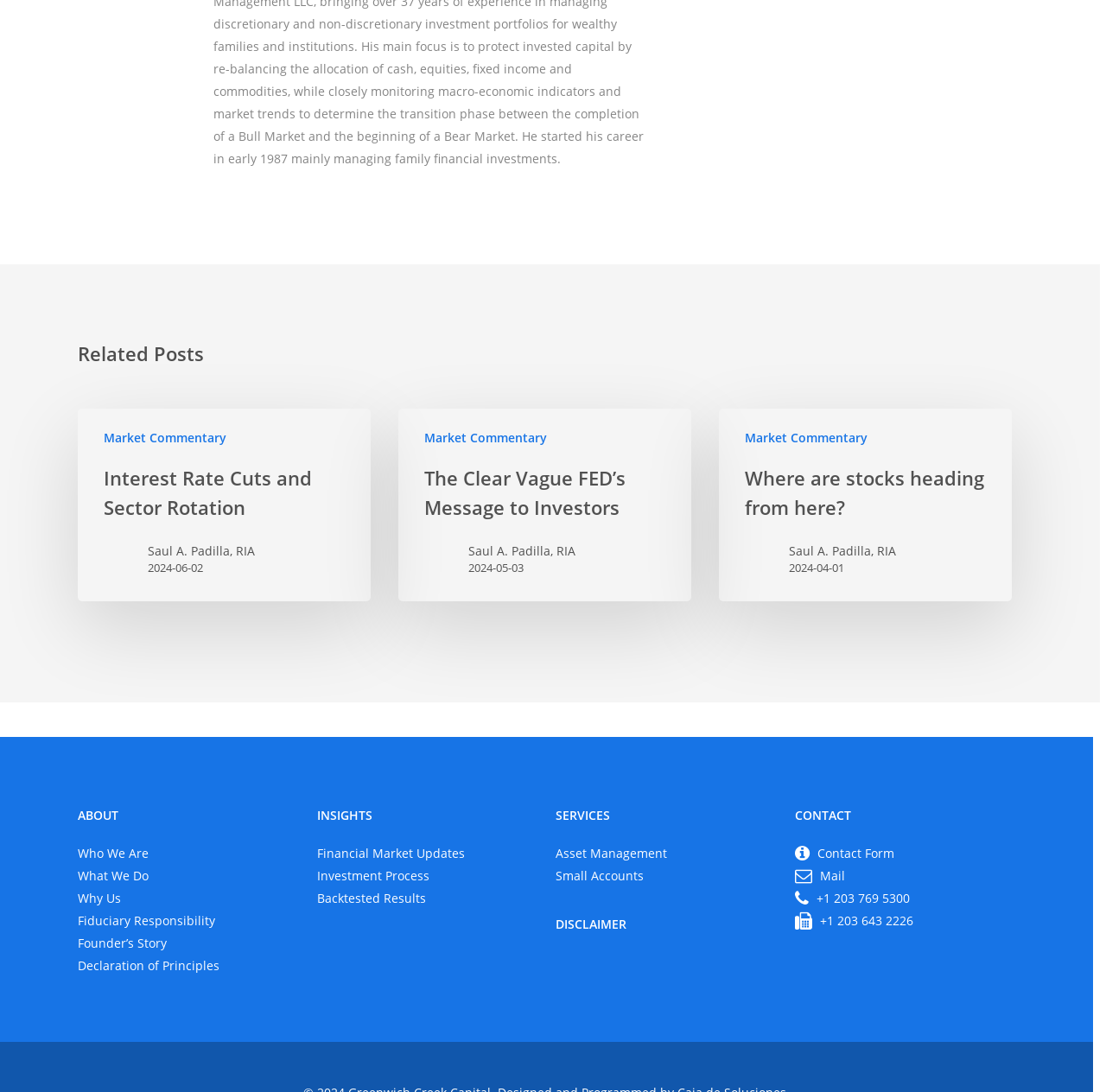Please identify the bounding box coordinates for the region that you need to click to follow this instruction: "Read market commentary".

[0.094, 0.394, 0.205, 0.409]